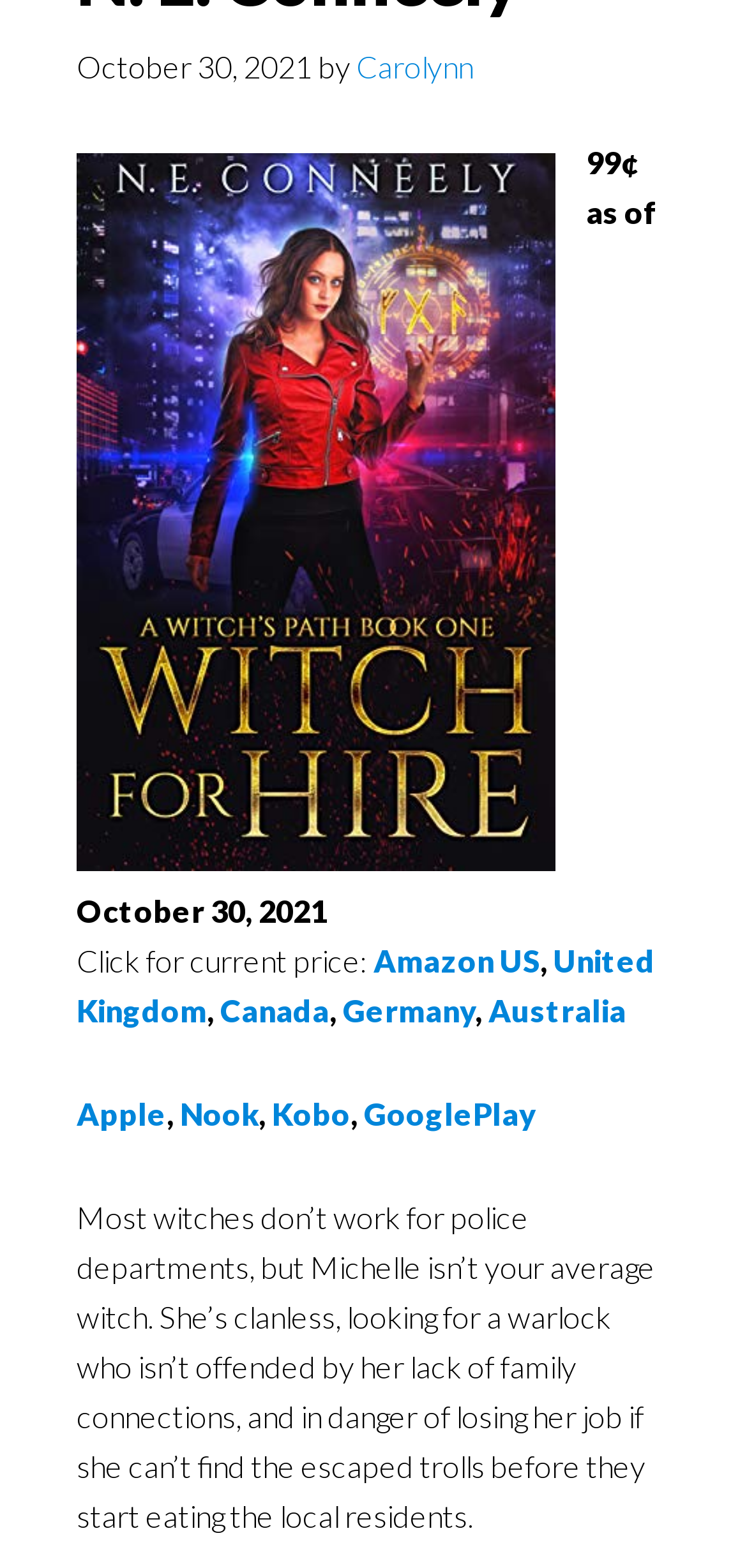Show the bounding box coordinates for the HTML element described as: "Amazon US".

[0.5, 0.601, 0.723, 0.624]